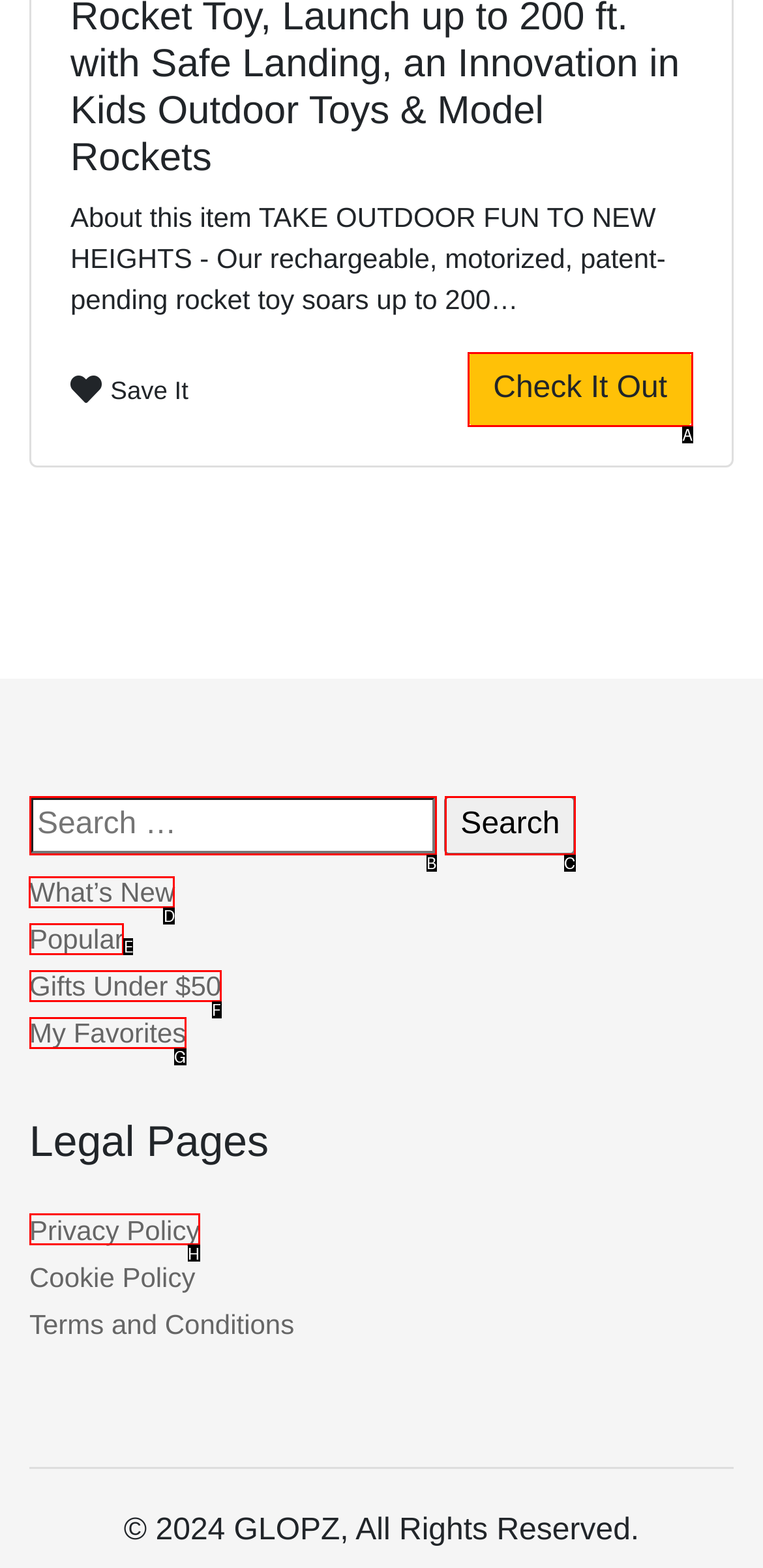Choose the HTML element to click for this instruction: Browse 'SINGLE' items Answer with the letter of the correct choice from the given options.

None